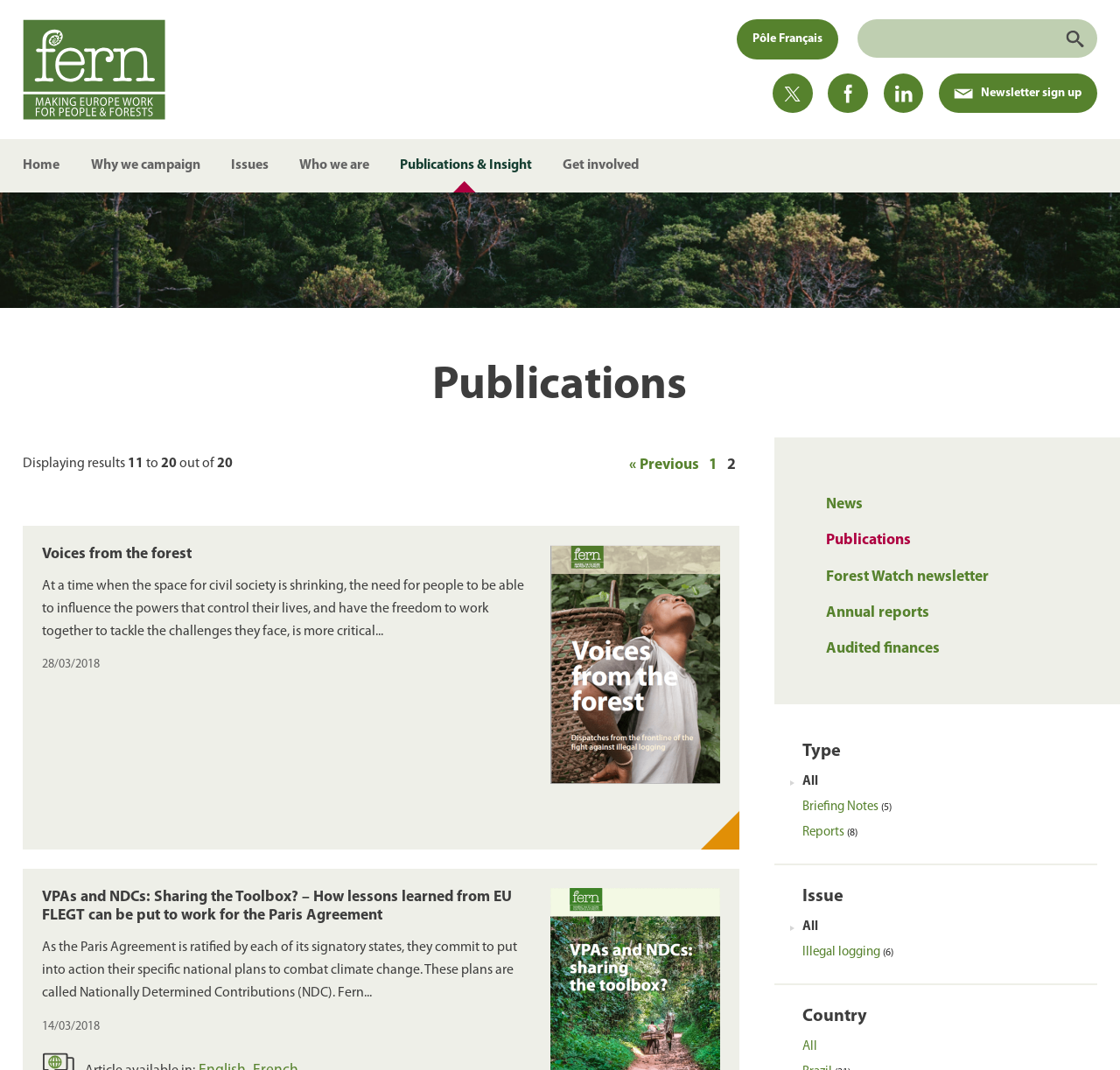Determine the coordinates of the bounding box that should be clicked to complete the instruction: "Go to Fern homepage". The coordinates should be represented by four float numbers between 0 and 1: [left, top, right, bottom].

[0.021, 0.018, 0.148, 0.112]